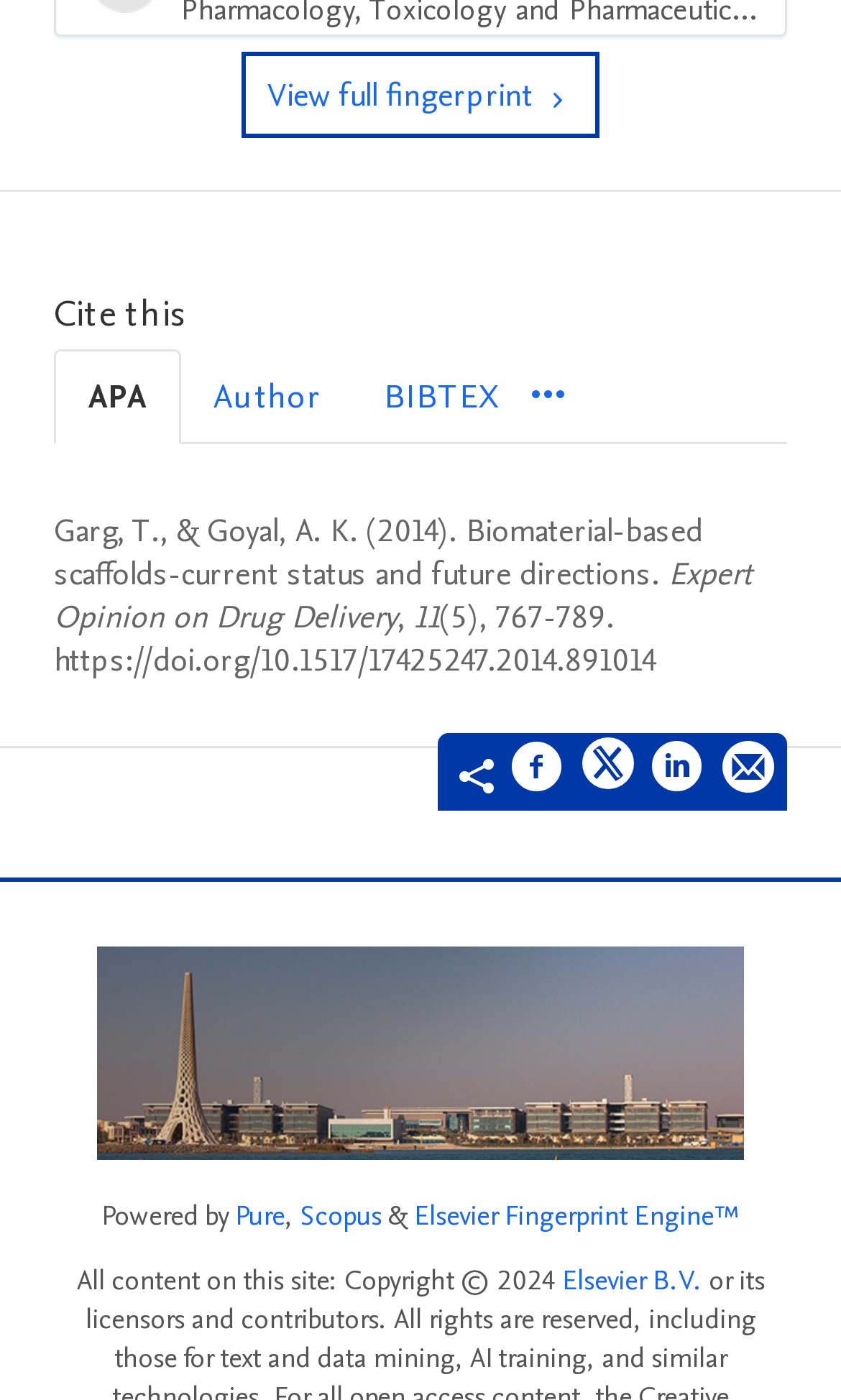What is the citation style currently selected?
Answer the question with a detailed explanation, including all necessary information.

The currently selected citation style can be determined by looking at the tablist 'Cite this' and finding the tab that is selected, which is 'APA'.